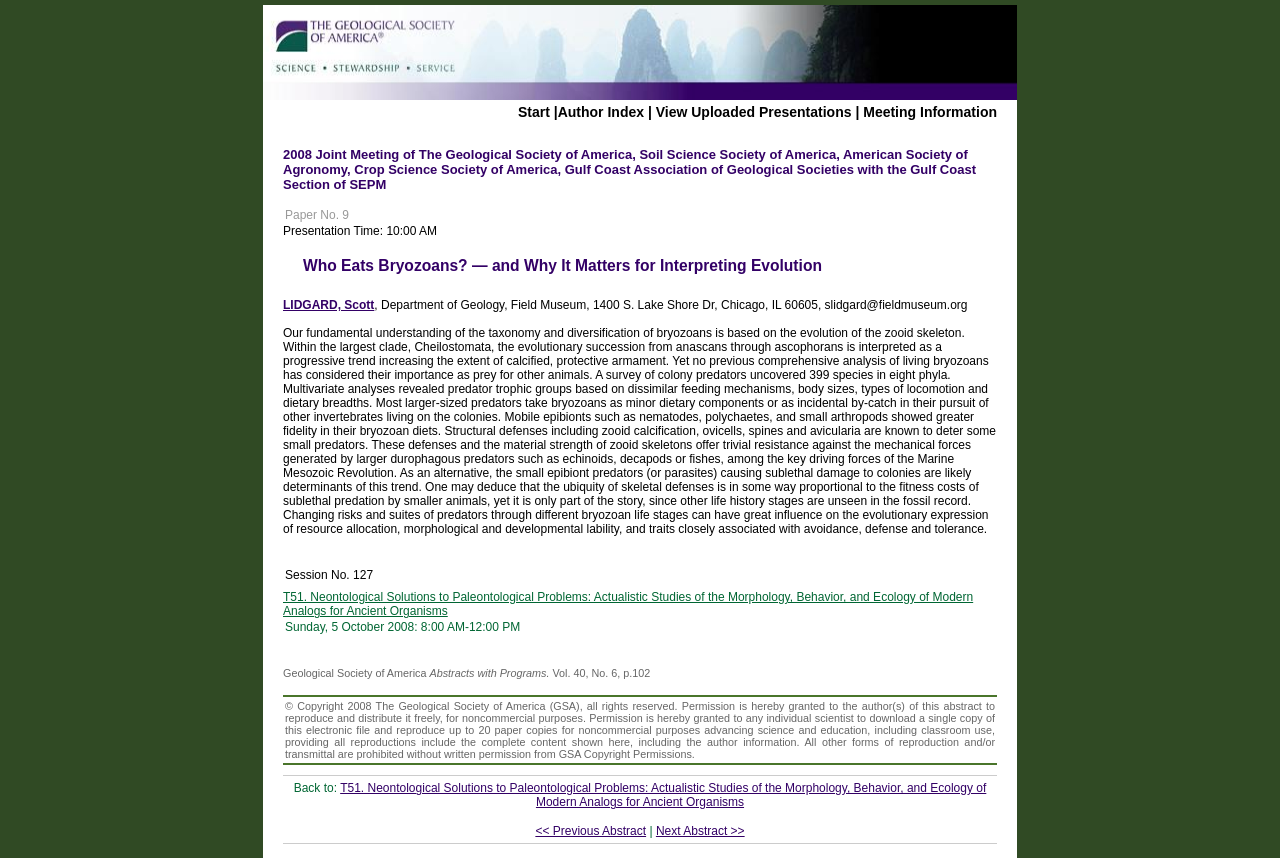Find the bounding box coordinates of the element you need to click on to perform this action: 'Go to meeting information'. The coordinates should be represented by four float values between 0 and 1, in the format [left, top, right, bottom].

[0.674, 0.121, 0.779, 0.14]